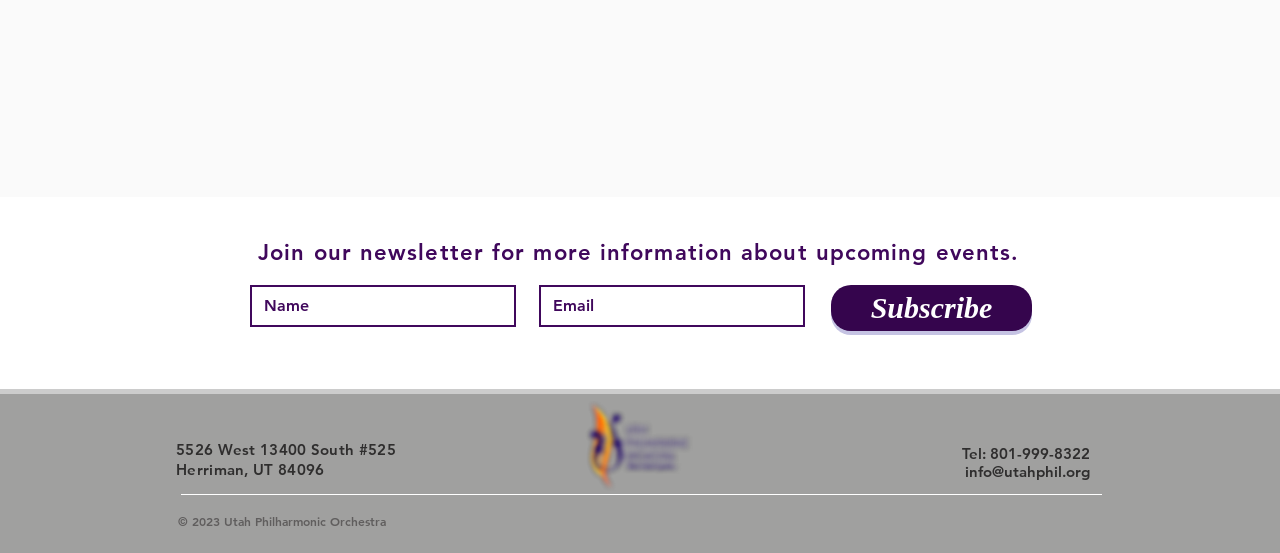Please analyze the image and provide a thorough answer to the question:
What is the organization's address?

The webpage provides the organization's address in the footer section, which is '5526 West 13400 South #525, Herriman, UT 84096'.